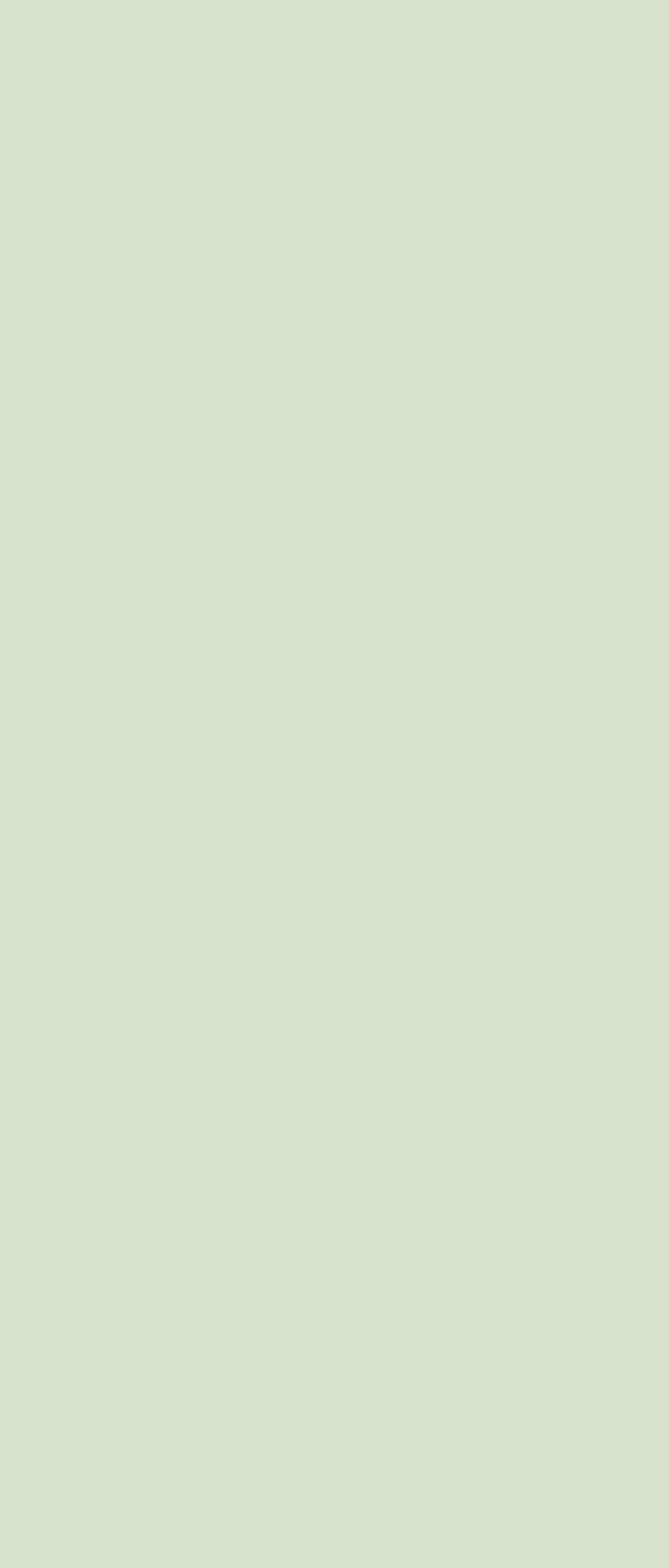From the image, can you give a detailed response to the question below:
What is the most recent posting date?

The webpage provides a list of posting dates, with the most recent one being 'Most Recent'. This can be found by looking at the links under the 'POSTS BY DATE' label.